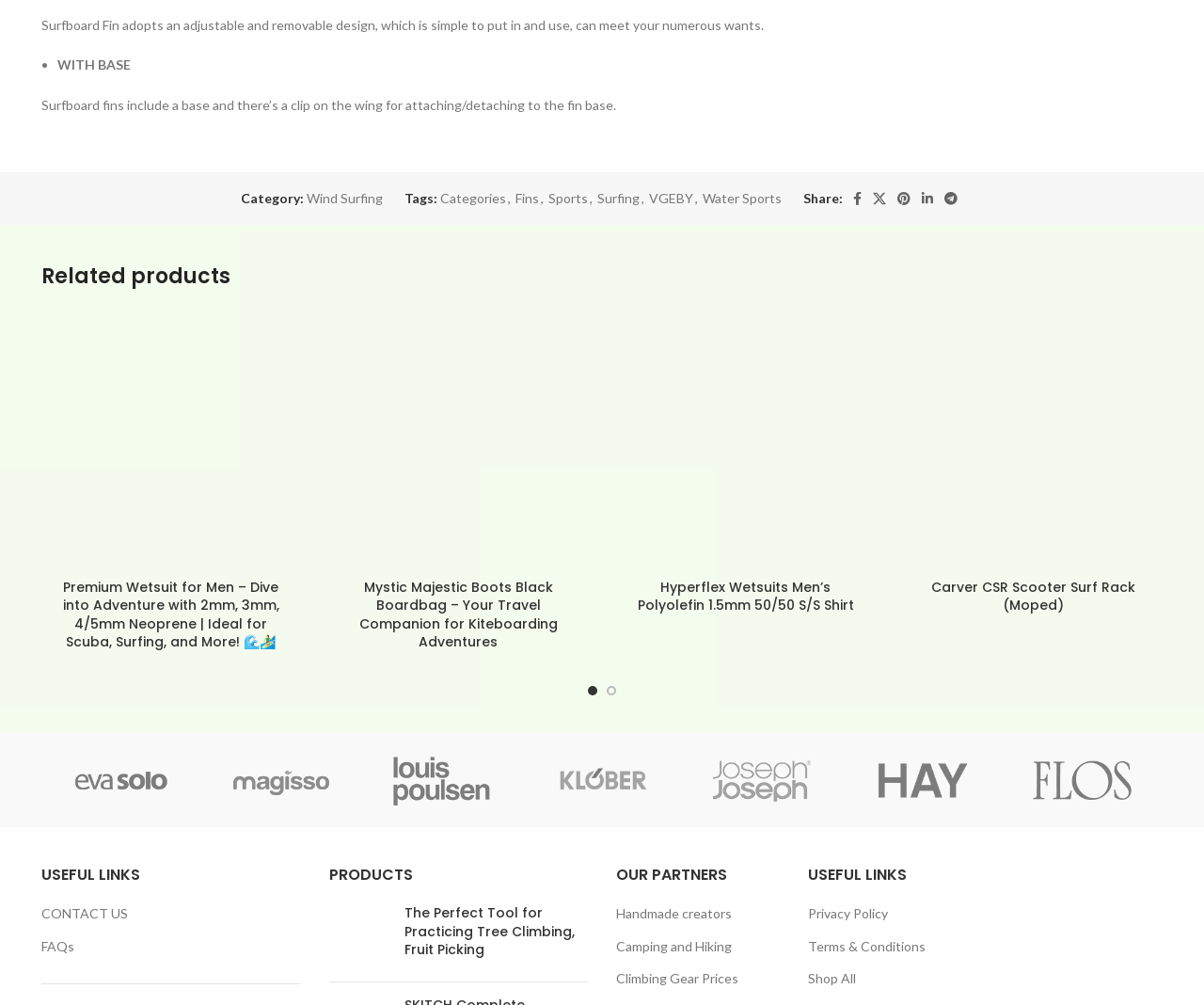Carefully observe the image and respond to the question with a detailed answer:
What is the brand of the product 'Mystic Majestic Boots Black Boardbag - Your Travel Companion for Kiteboarding Adventures'?

By looking at the product title 'Mystic Majestic Boots Black Boardbag - Your Travel Companion for Kiteboarding Adventures', I can see that the brand of this product is 'Mystic'.